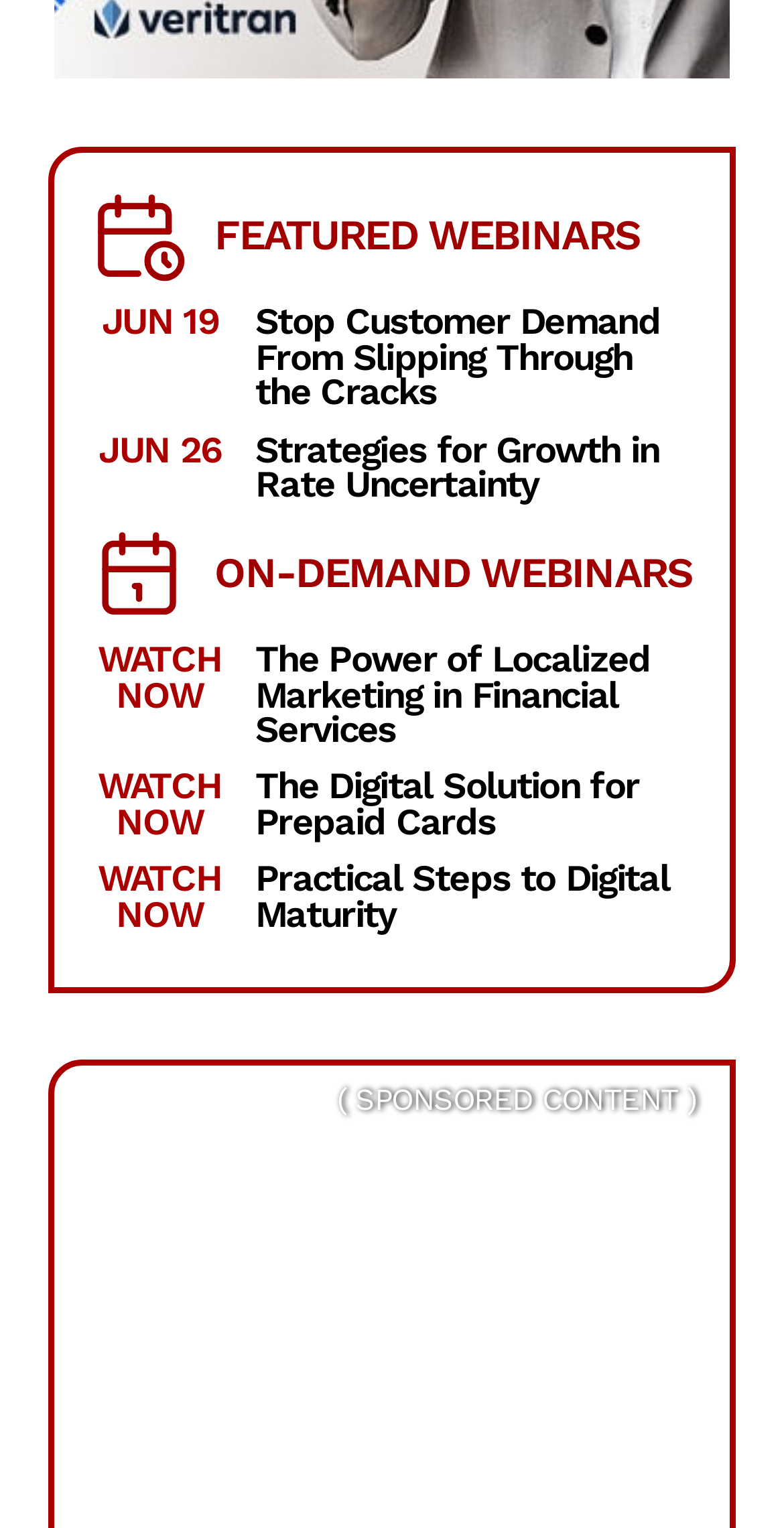Identify the bounding box for the UI element described as: "Watch Now". The coordinates should be four float numbers between 0 and 1, i.e., [left, top, right, bottom].

[0.125, 0.417, 0.283, 0.468]